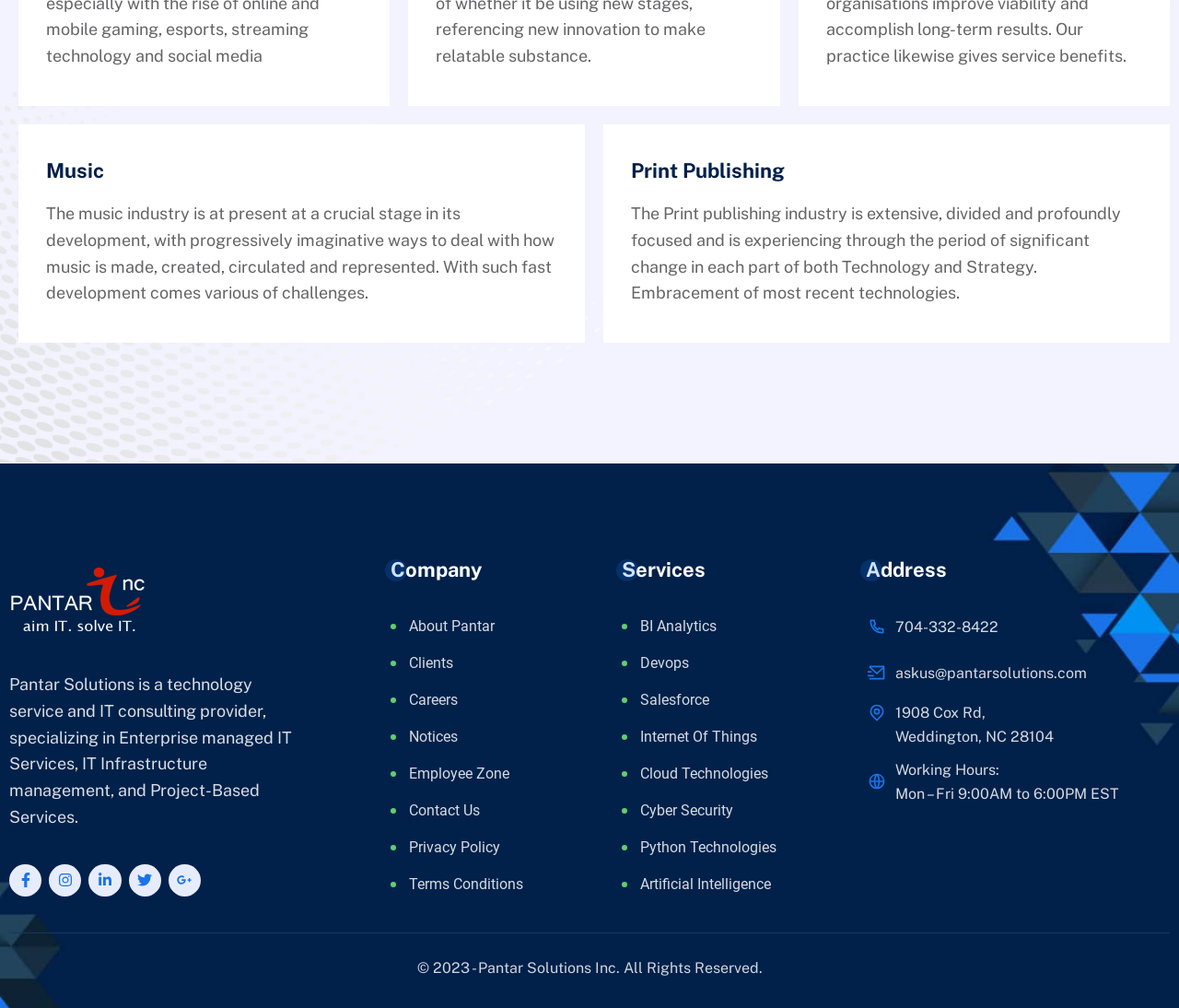What is the address of Pantar Solutions?
Look at the image and provide a detailed response to the question.

This answer can be obtained by reading the StaticText elements with text '1908 Cox Rd,' and 'Weddington, NC 28104', which are located under the 'Address' heading and describe the address of Pantar Solutions.